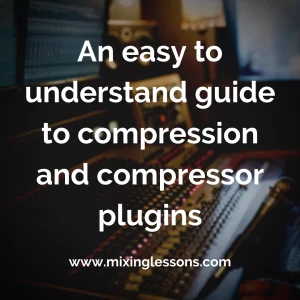Offer a detailed explanation of the image.

The image features a visually appealing graphic that reads "An easy to understand guide to compression and compressor plugins." The background displays a professional audio mixing console, emphasizing its relevance to music production and sound engineering. Ideal for anyone looking to enhance their understanding of audio compression, this guide is tailored to demystify complex concepts related to compressor plugins. The website link at the bottom directs users to www.mixinglessons.com, a resource dedicated to providing accessible music production education. This engaging image serves as an invitation to explore the world of audio mixing with clarity and confidence.